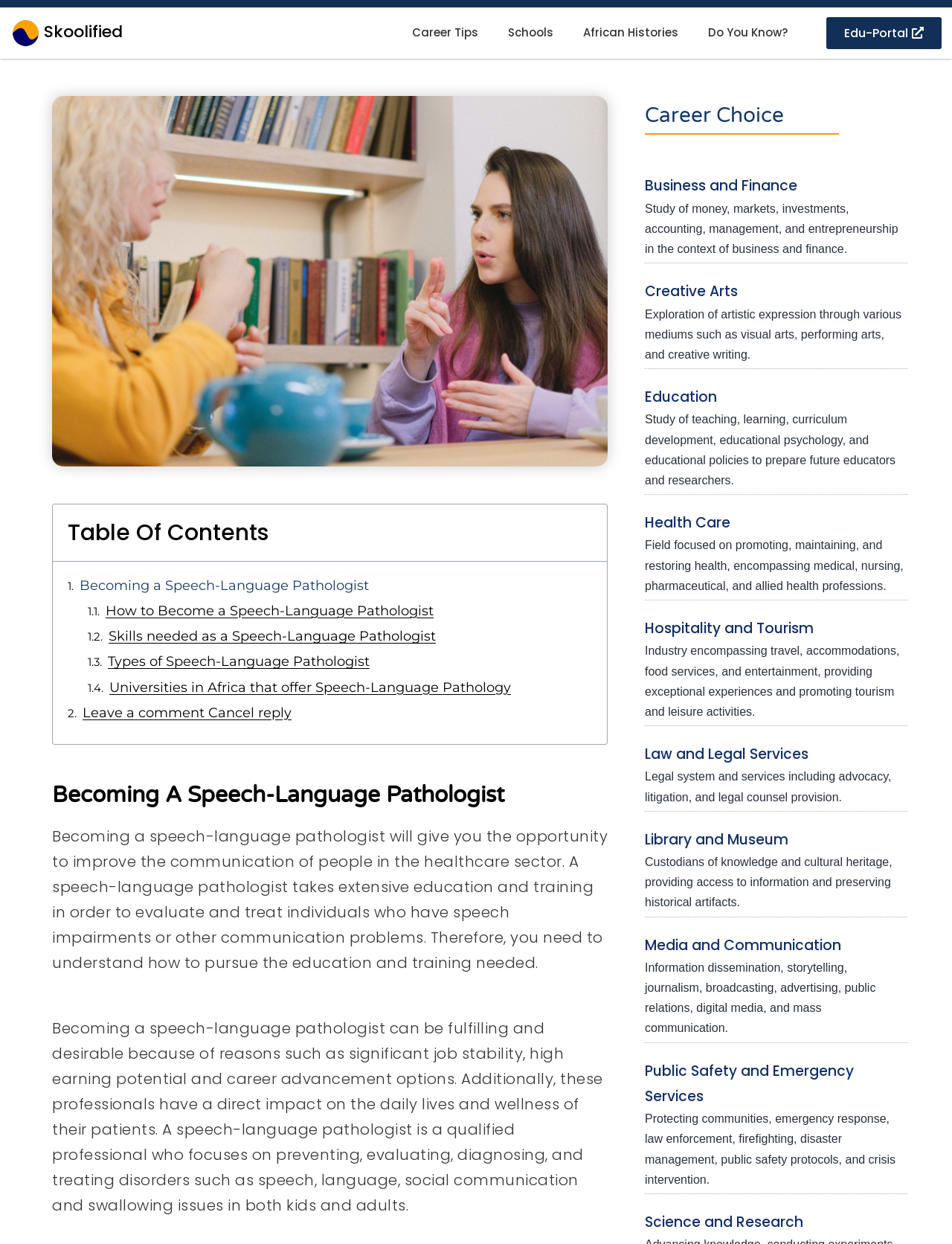What is the purpose of a speech-language pathologist?
Using the image as a reference, give a one-word or short phrase answer.

Improve communication